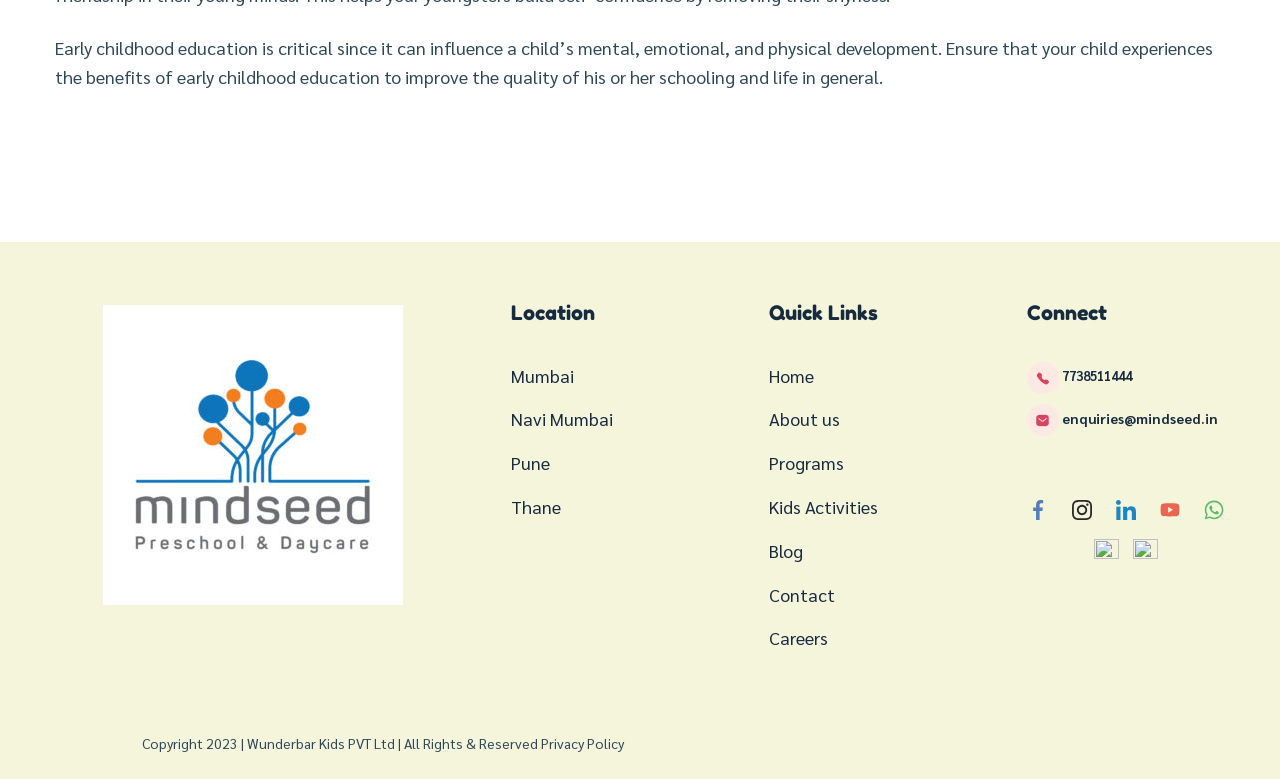What are the locations mentioned on the webpage?
Please describe in detail the information shown in the image to answer the question.

The locations are mentioned under the 'Location' heading, which contains links to Mumbai, Navi Mumbai, Pune, and Thane. These links are likely to provide information about the early childhood education services offered in these locations.